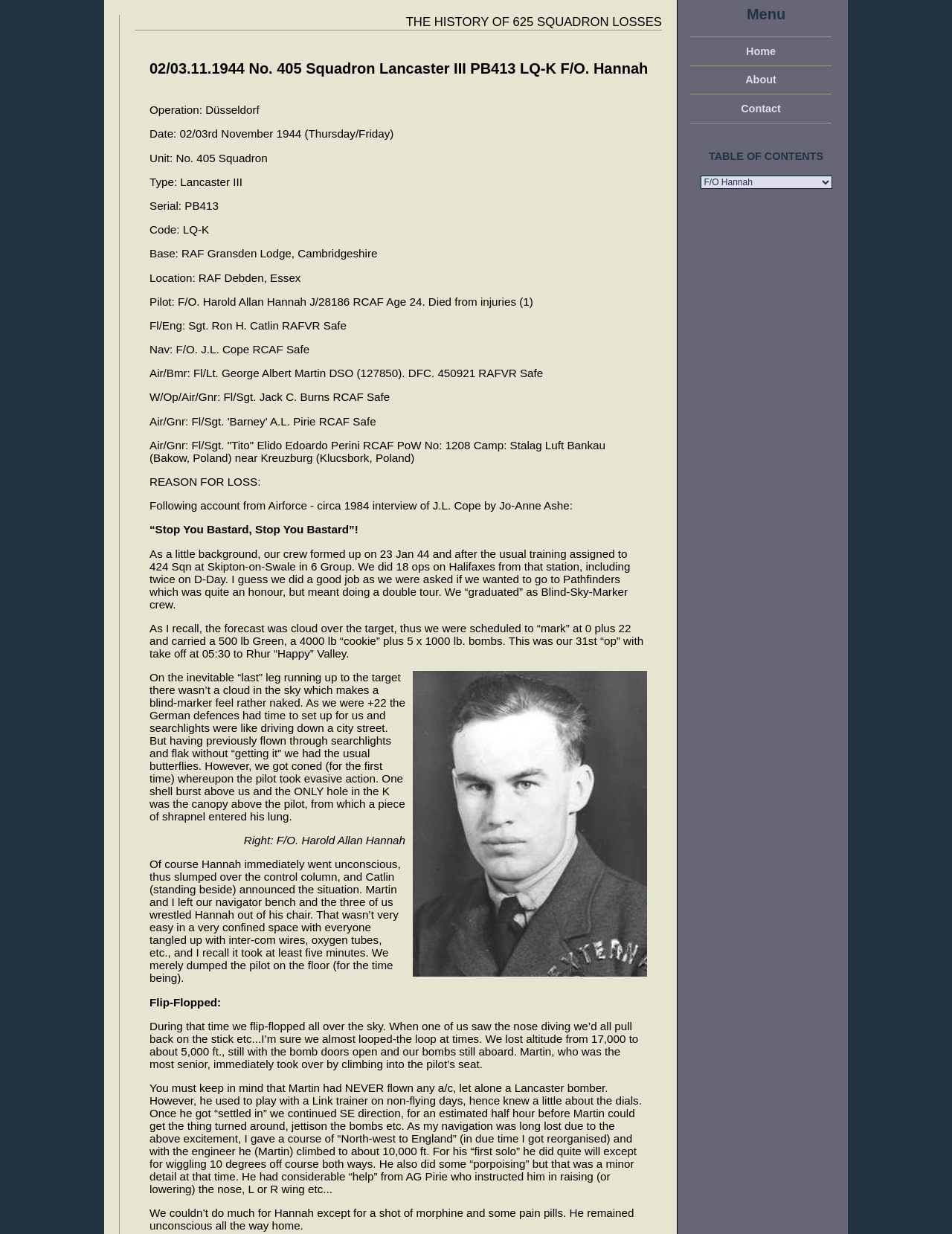Look at the image and answer the question in detail:
What is the reason for loss?

I found the answer by looking at the text 'REASON FOR LOSS:' followed by 'Following account from Airforce - circa 1984 interview of J.L. Cope by Jo-Anne Ashe:' which is located at the middle of the webpage, explaining the reason for loss.